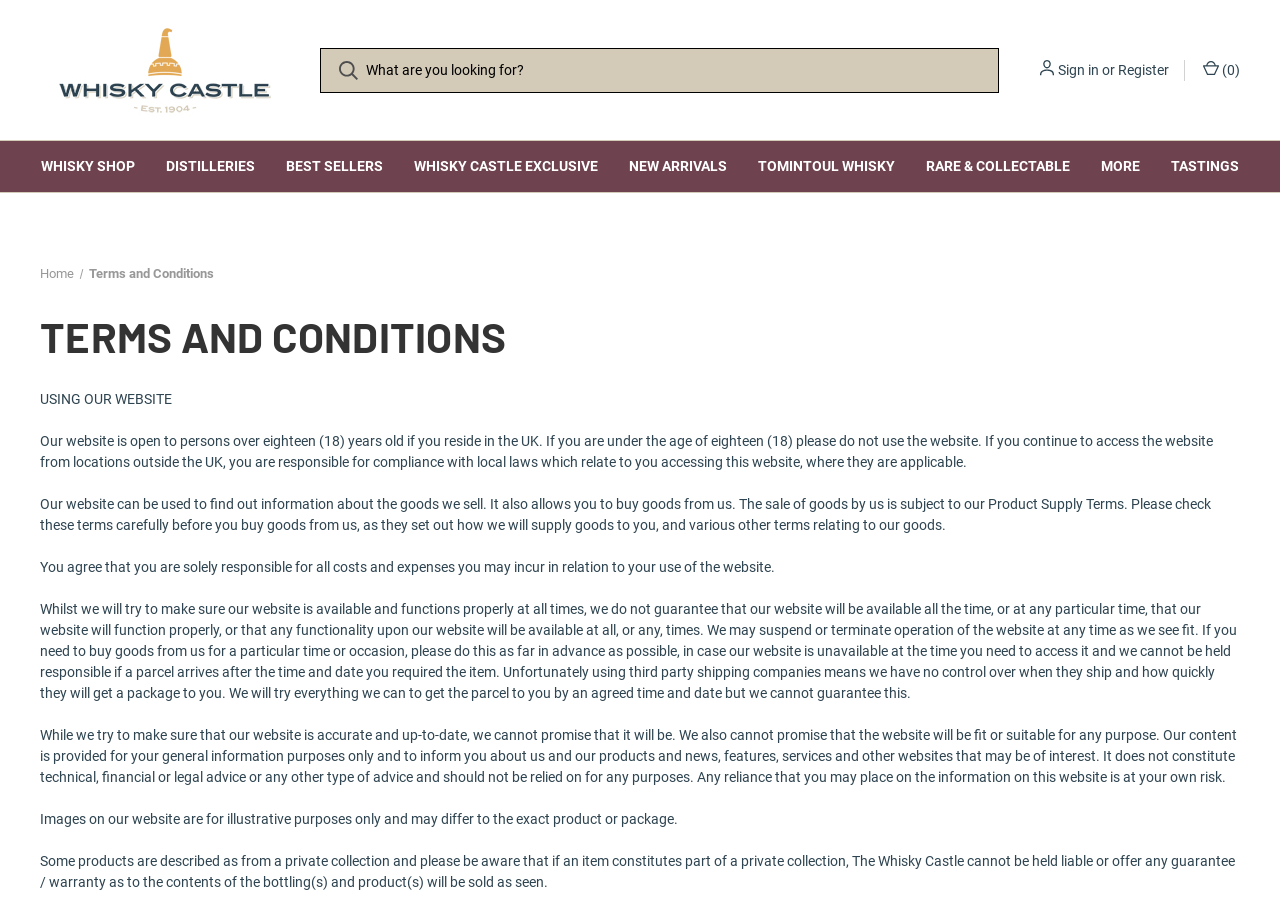Locate the bounding box coordinates of the area that needs to be clicked to fulfill the following instruction: "Go to Whisky Shop". The coordinates should be in the format of four float numbers between 0 and 1, namely [left, top, right, bottom].

[0.02, 0.155, 0.117, 0.211]